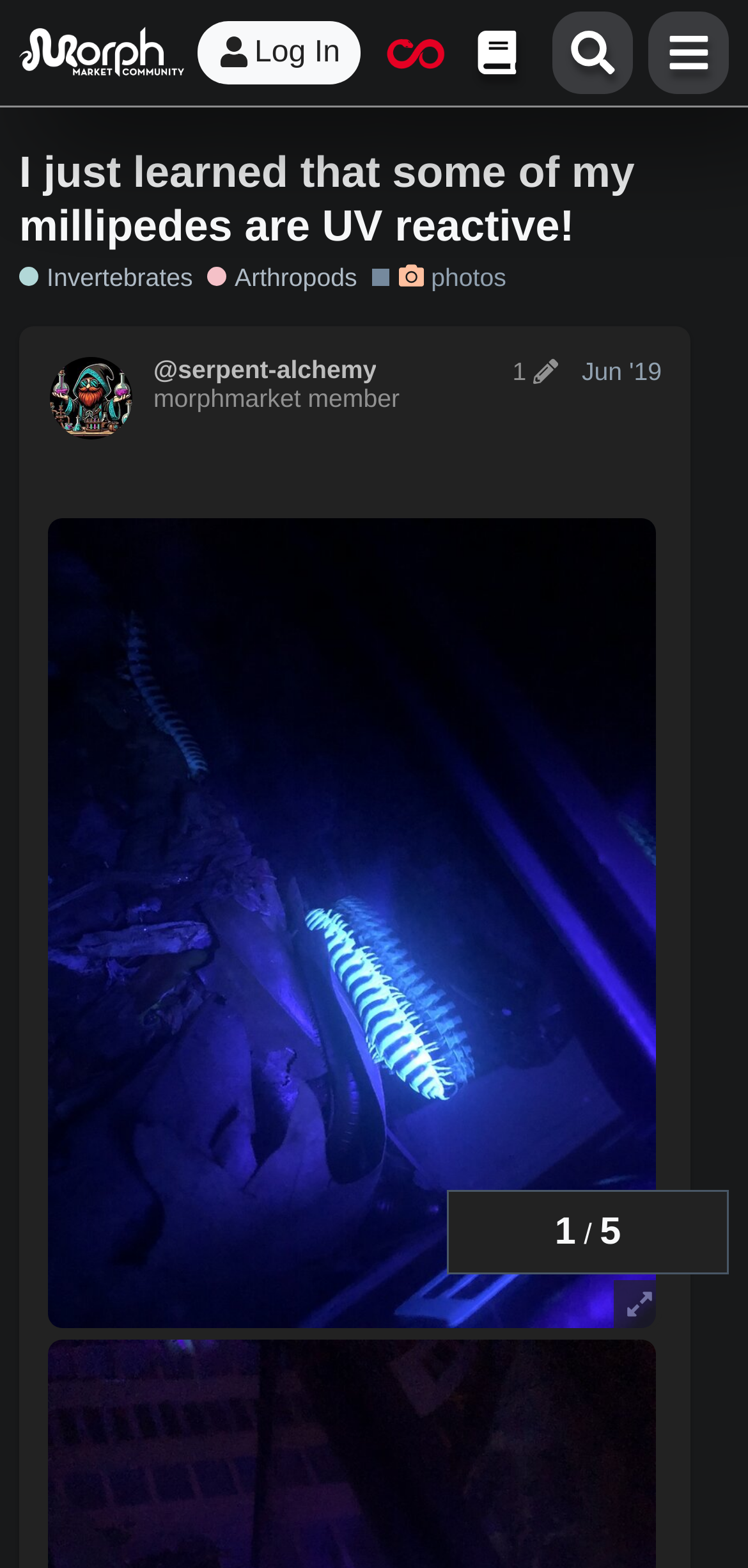Given the element description 1, identify the bounding box coordinates for the UI element on the webpage screenshot. The format should be (top-left x, top-left y, bottom-right x, bottom-right y), with values between 0 and 1.

[0.67, 0.228, 0.761, 0.246]